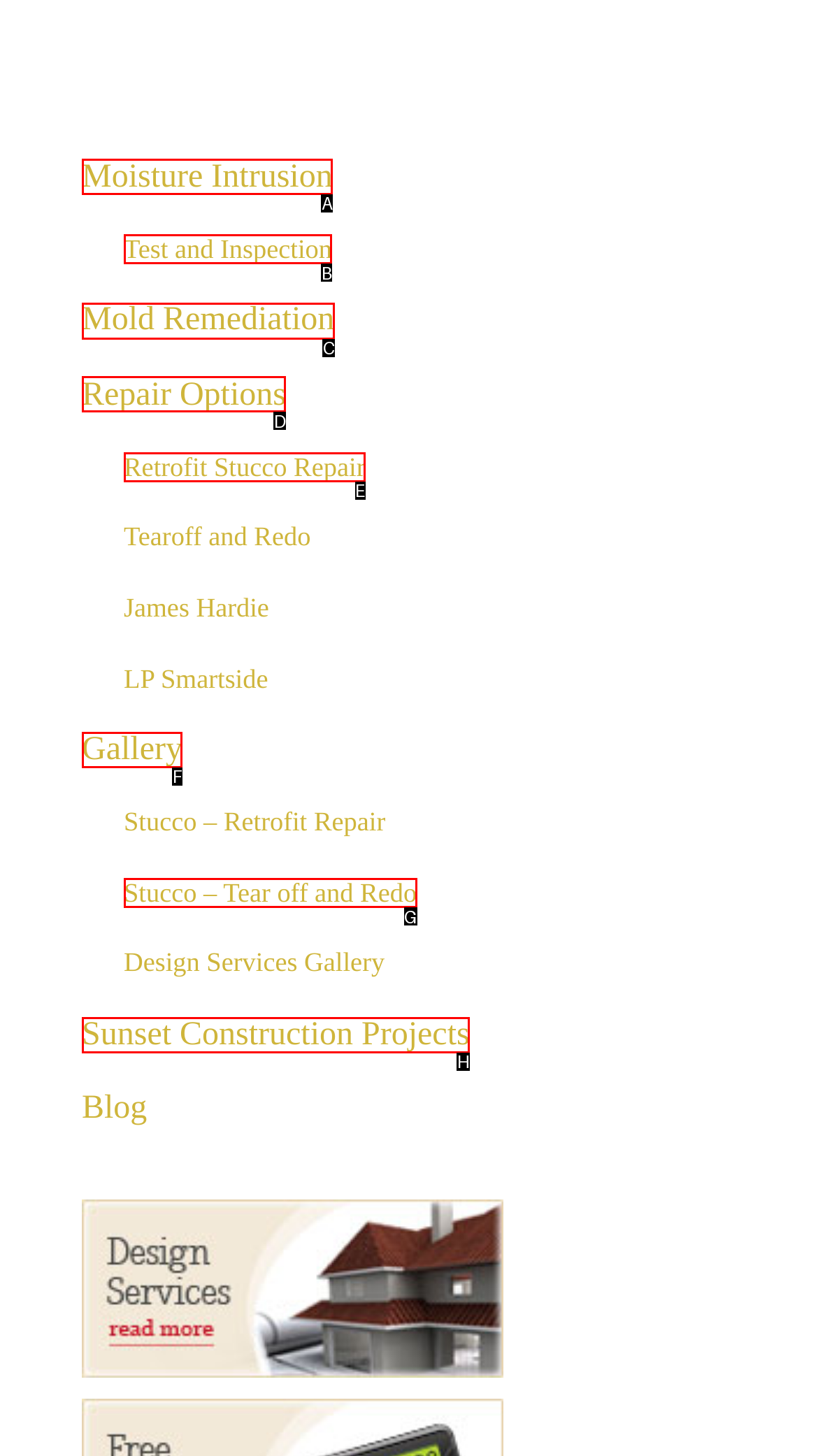Select the letter of the UI element you need to click on to fulfill this task: Learn about Mold Remediation. Write down the letter only.

C